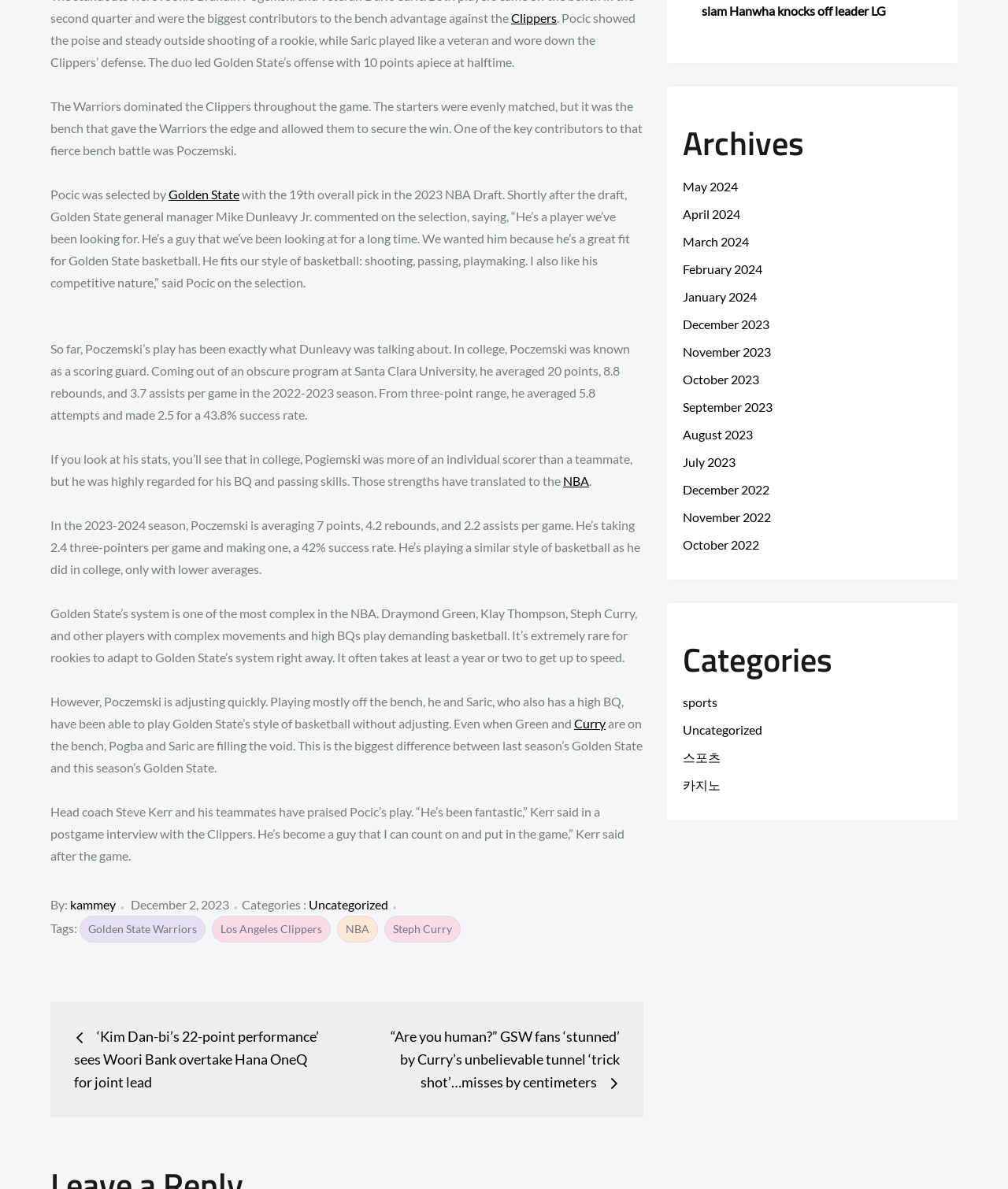Provide the bounding box coordinates for the area that should be clicked to complete the instruction: "Click on the link to the NBA".

[0.559, 0.398, 0.584, 0.41]